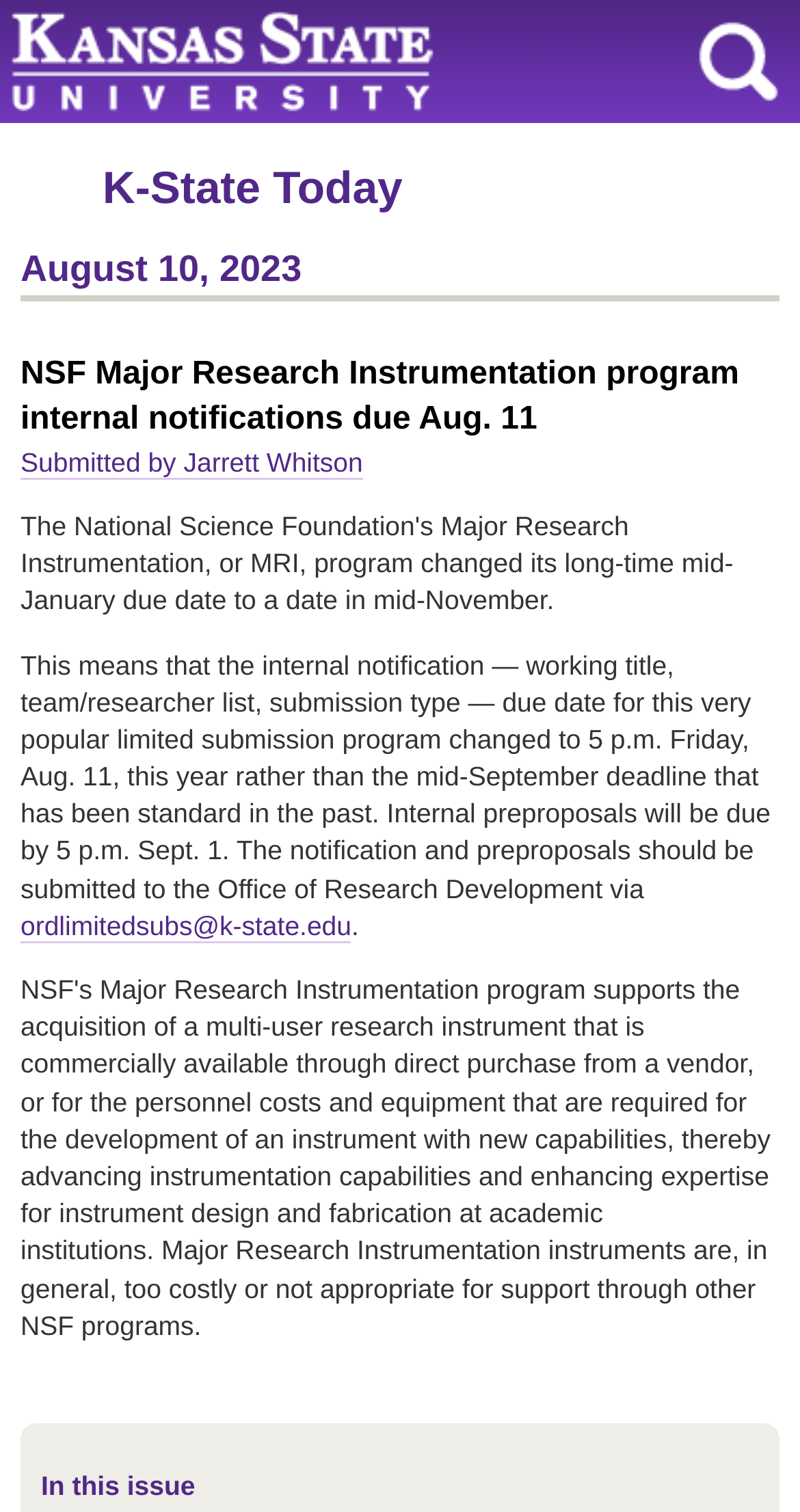Please provide a one-word or short phrase answer to the question:
Who submitted the notification?

Jarrett Whitson